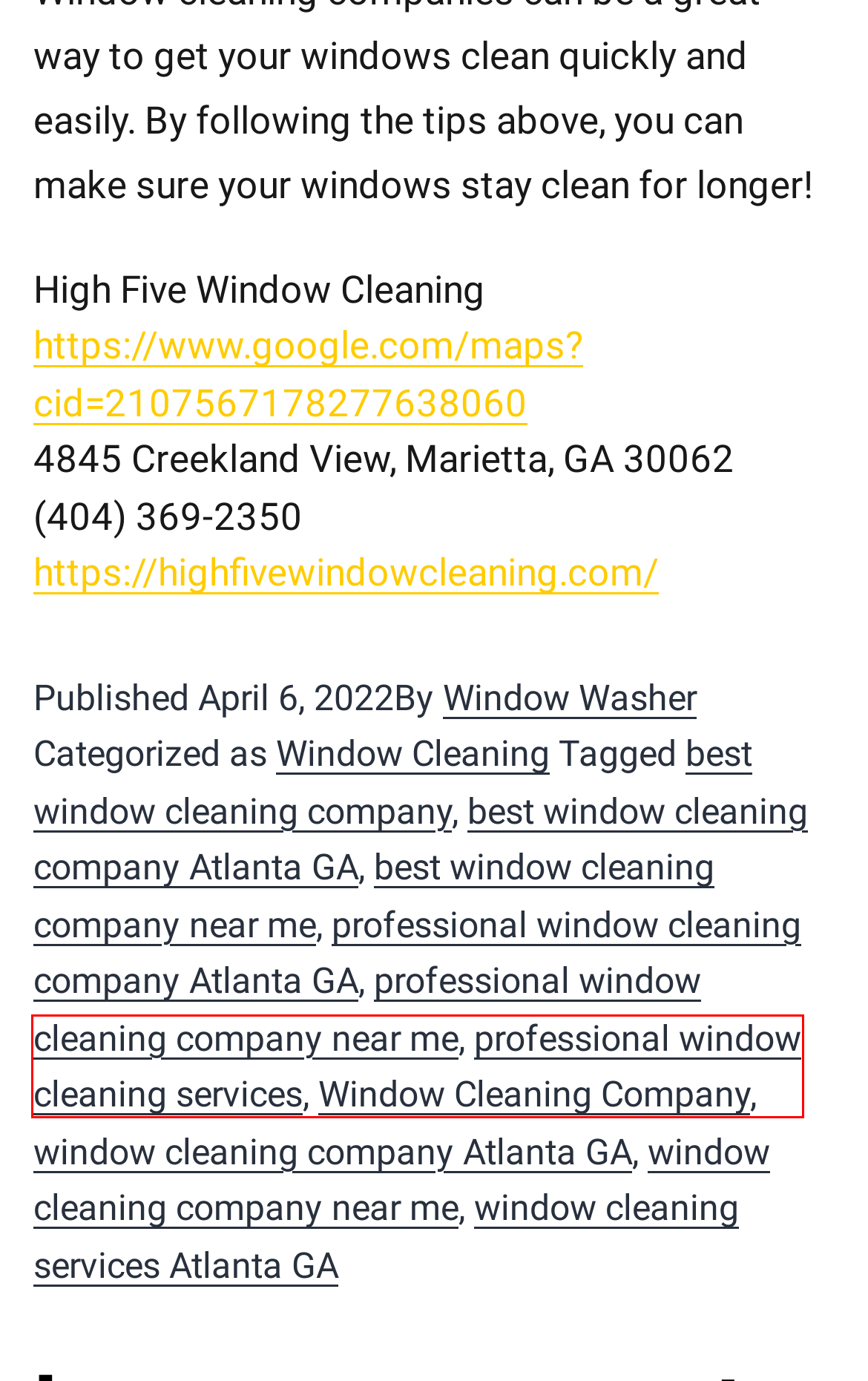You are looking at a webpage screenshot with a red bounding box around an element. Pick the description that best matches the new webpage after interacting with the element in the red bounding box. The possible descriptions are:
A. window cleaning company near me Archives - High Five Window Cleaning
B. Window Cleaning Company Archives - High Five Window Cleaning
C. best window cleaning company near me Archives - High Five Window Cleaning
D. best window cleaning company Atlanta GA Archives - High Five Window Cleaning
E. window cleaning services Atlanta GA Archives - High Five Window Cleaning
F. professional window cleaning services Archives - High Five Window Cleaning
G. professional window cleaning company near me Archives - High Five Window Cleaning
H. professional window cleaning company Atlanta GA Archives - High Five Window Cleaning

F